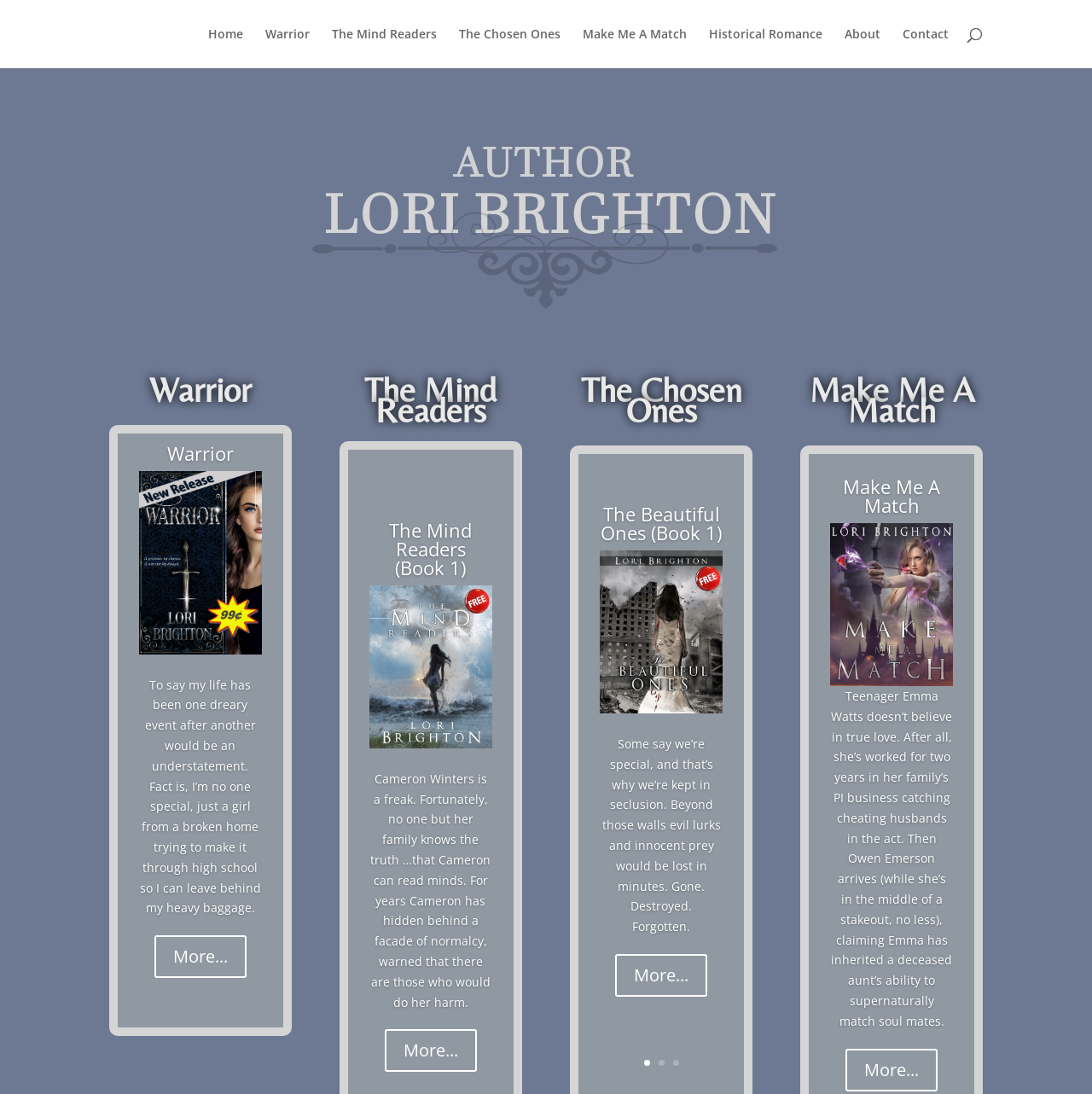What genre does Lori Brighton write?
Could you please answer the question thoroughly and with as much detail as possible?

Based on the webpage, Lori Brighton is an author who writes Historical Romance, Contemporary Romance, and Young Adult books, which indicates that her genre is Romance.